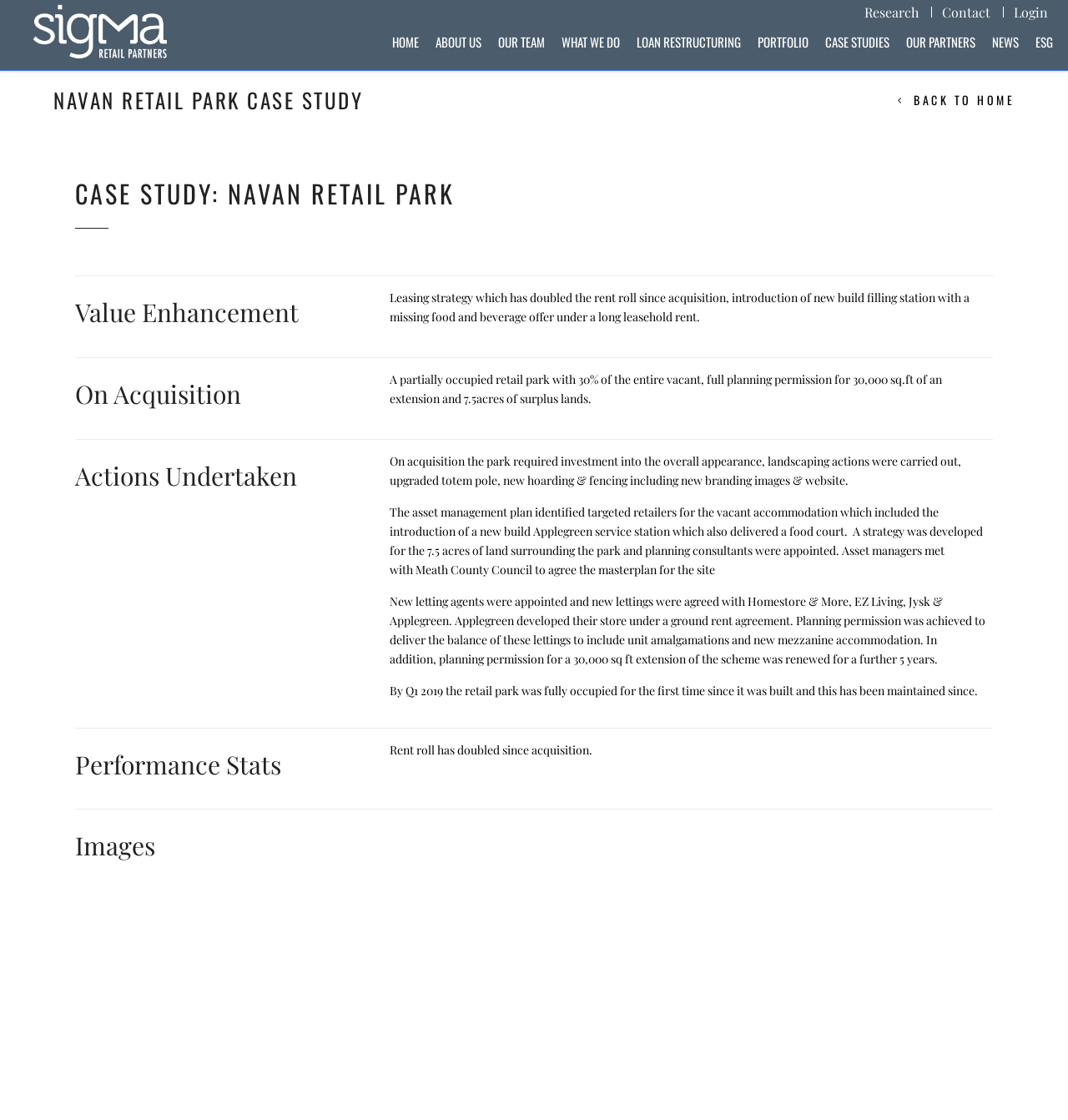Locate the bounding box of the user interface element based on this description: "Case Studies".

[0.765, 0.026, 0.841, 0.048]